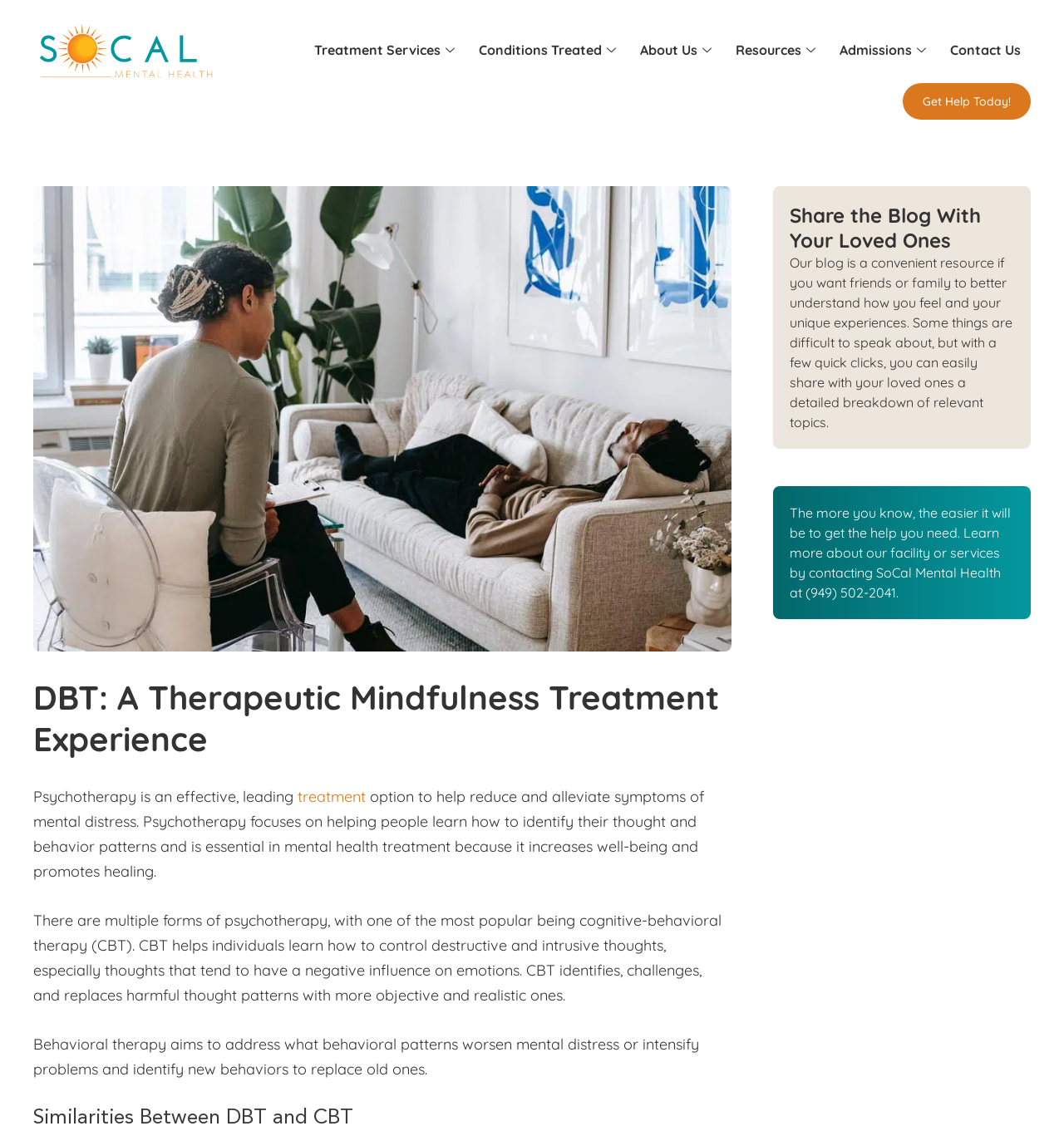Could you provide the bounding box coordinates for the portion of the screen to click to complete this instruction: "Search for something"?

None